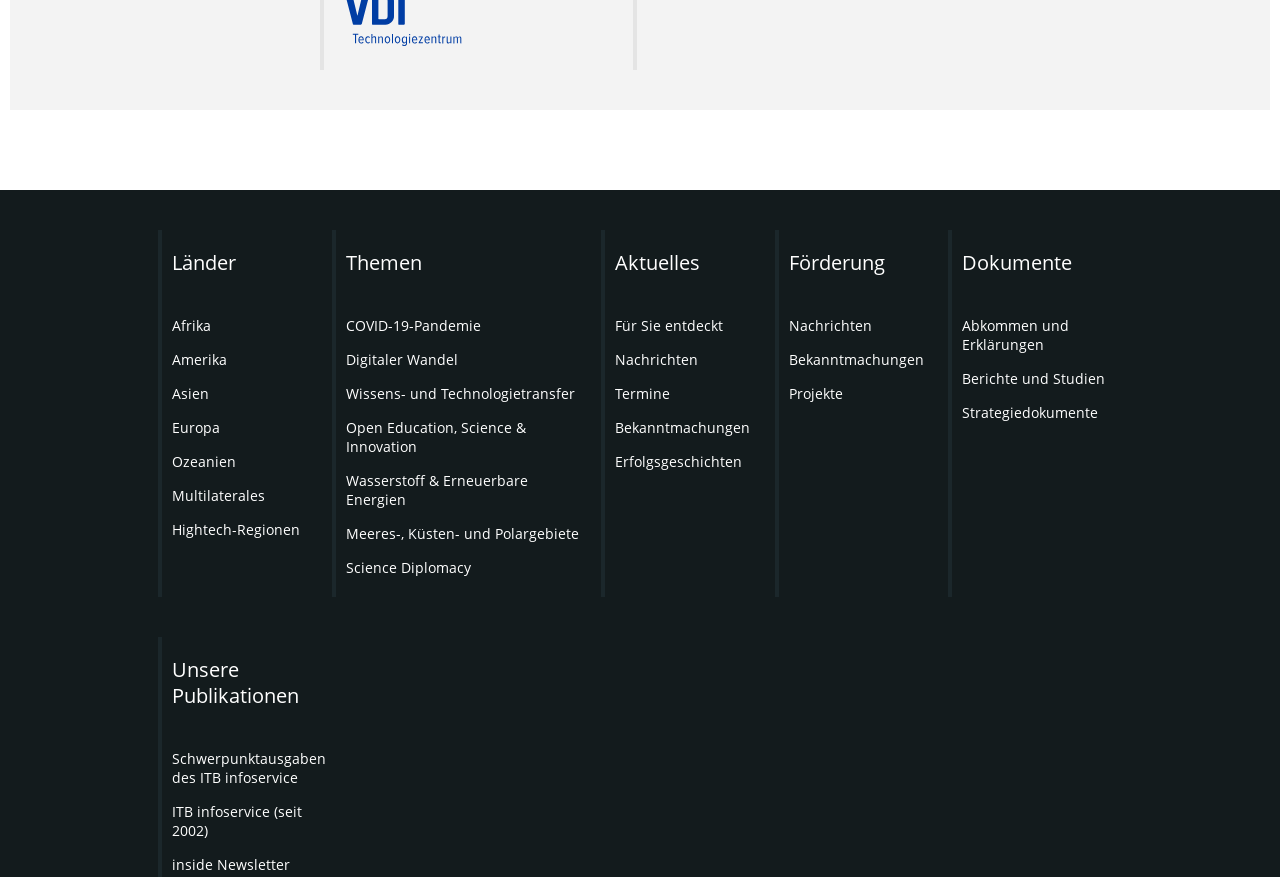Find the bounding box coordinates for the element that must be clicked to complete the instruction: "Explore Digitaler Wandel theme". The coordinates should be four float numbers between 0 and 1, indicated as [left, top, right, bottom].

[0.27, 0.399, 0.358, 0.421]